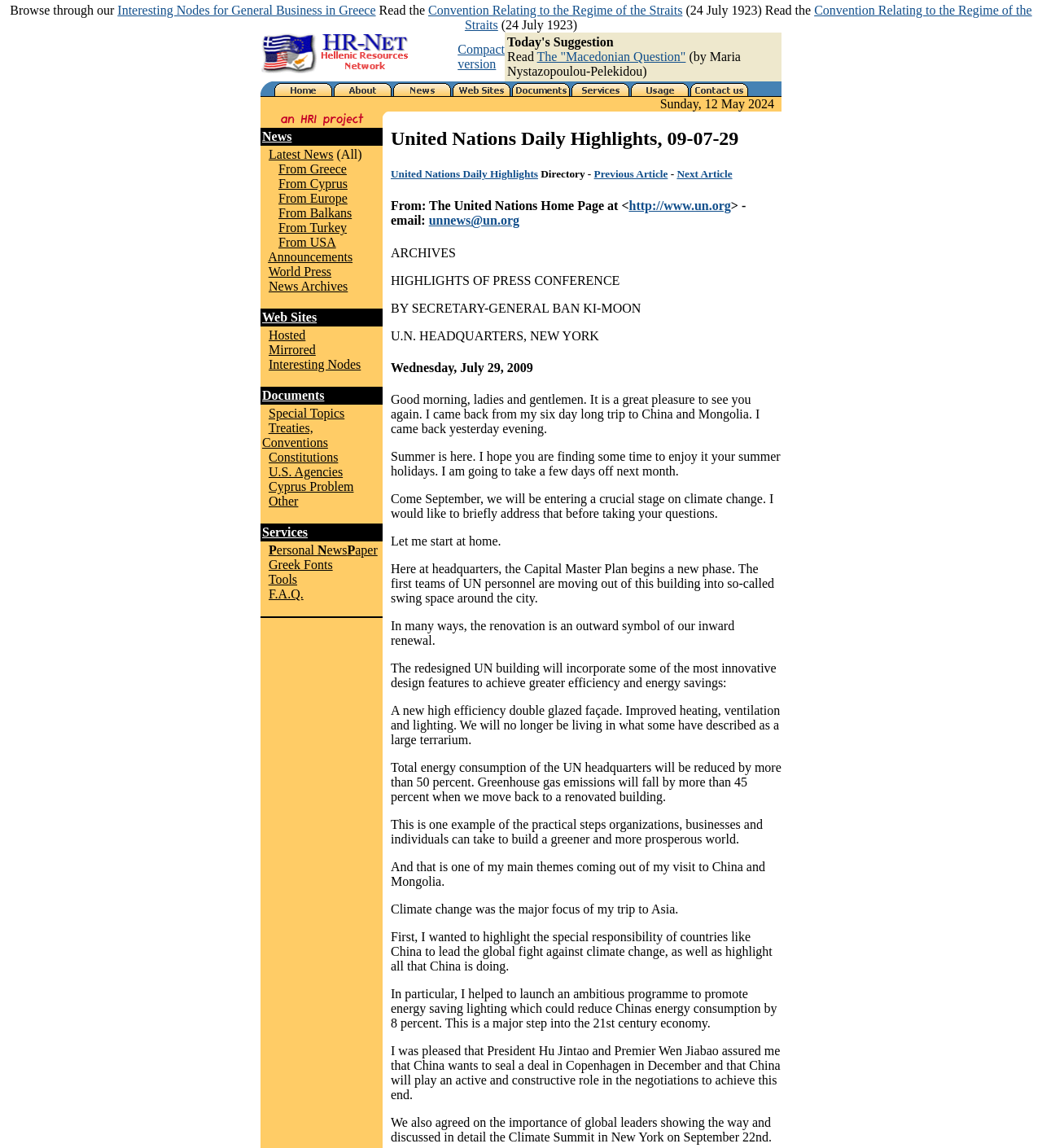Please specify the bounding box coordinates of the region to click in order to perform the following instruction: "Browse through our Interesting Nodes for General Business in Greece".

[0.113, 0.003, 0.361, 0.015]